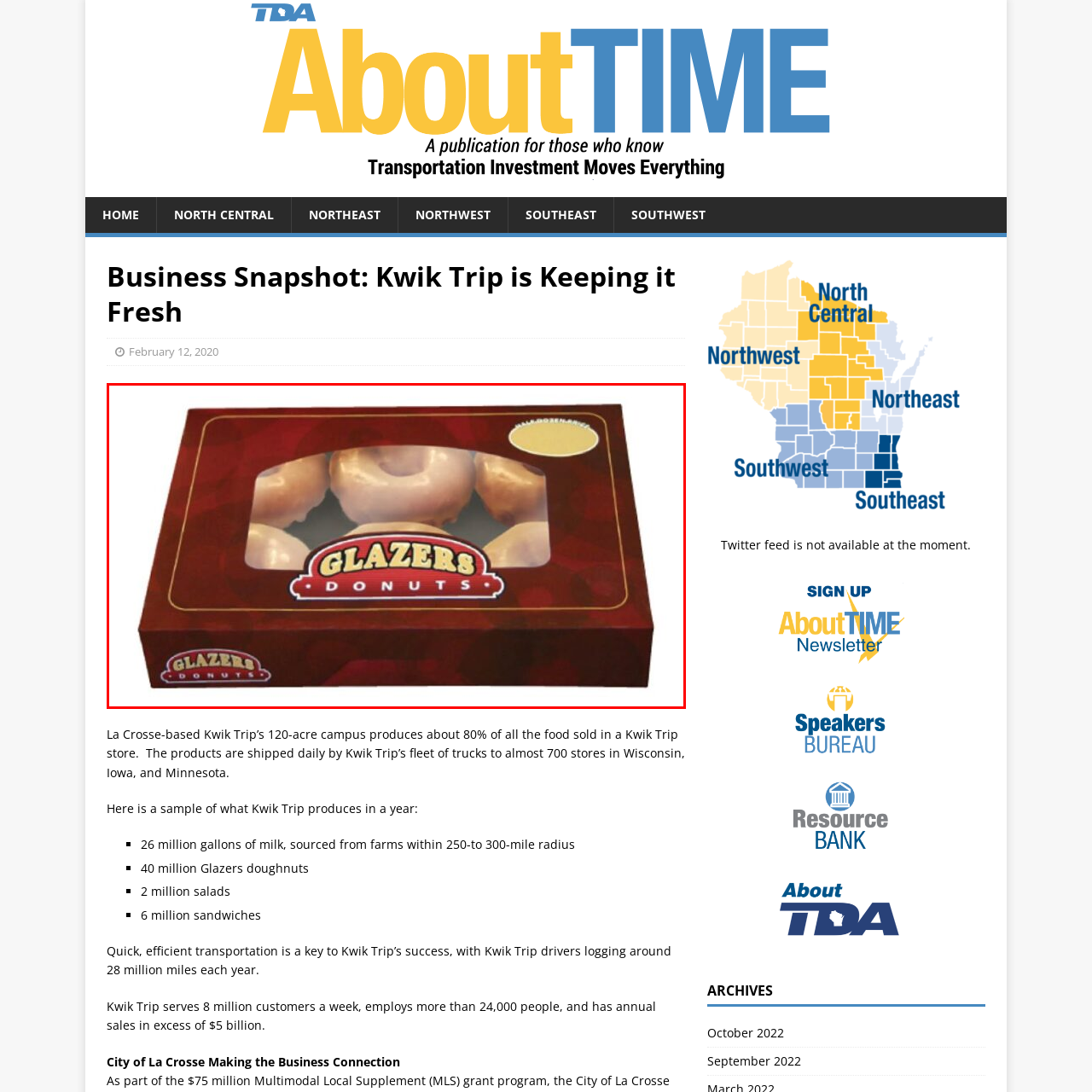What is the purpose of the transparent display window?
Inspect the image enclosed by the red bounding box and respond with as much detail as possible.

The question asks about the purpose of the transparent display window. Upon examining the image, it is clear that the transparent display window is used to showcase the selection of glazed donuts inside the box. This is evident from the caption, which mentions that the box features a transparent display window. Therefore, the answer is 'to showcase donuts'.